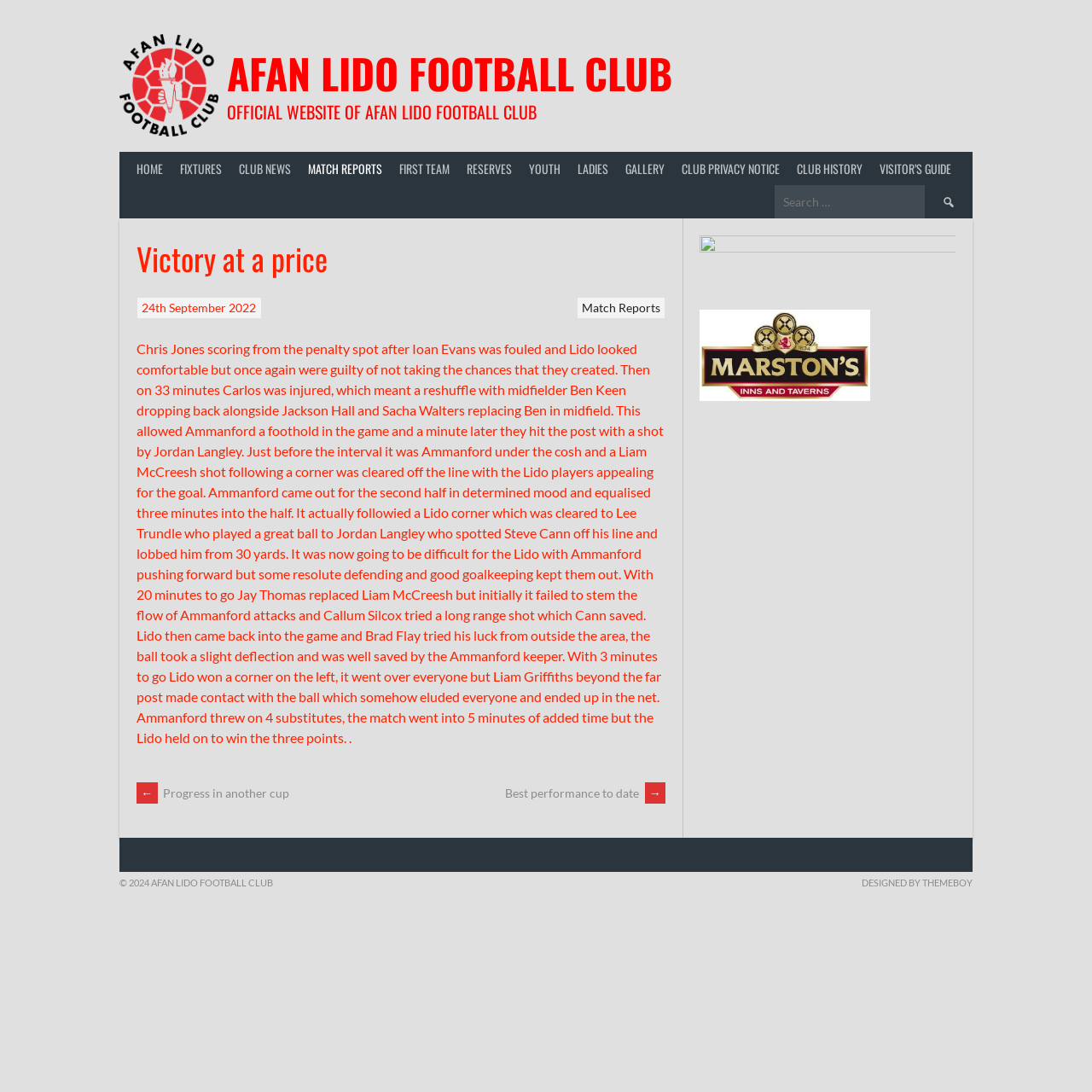Locate the bounding box coordinates of the segment that needs to be clicked to meet this instruction: "Click on the HOME link".

[0.117, 0.139, 0.157, 0.169]